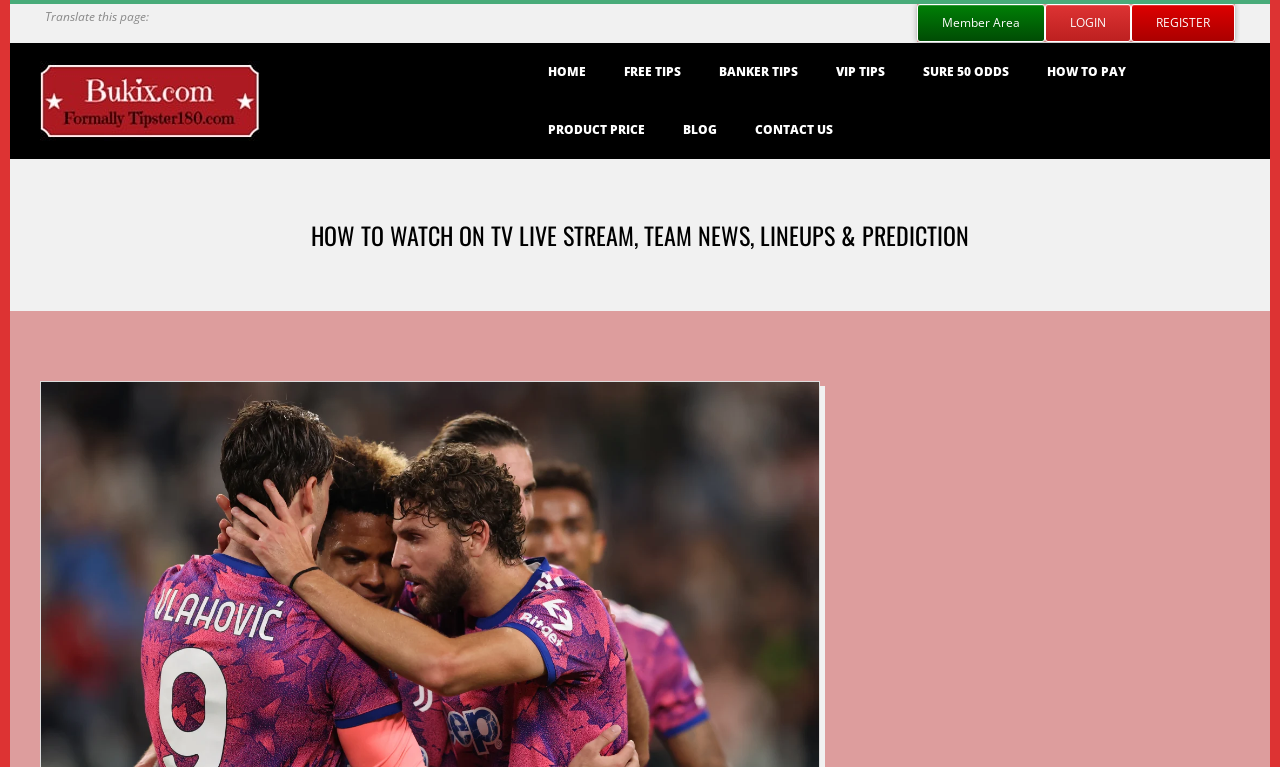Find the bounding box coordinates of the clickable area that will achieve the following instruction: "Click on the 'REGISTER' button".

[0.884, 0.006, 0.965, 0.055]